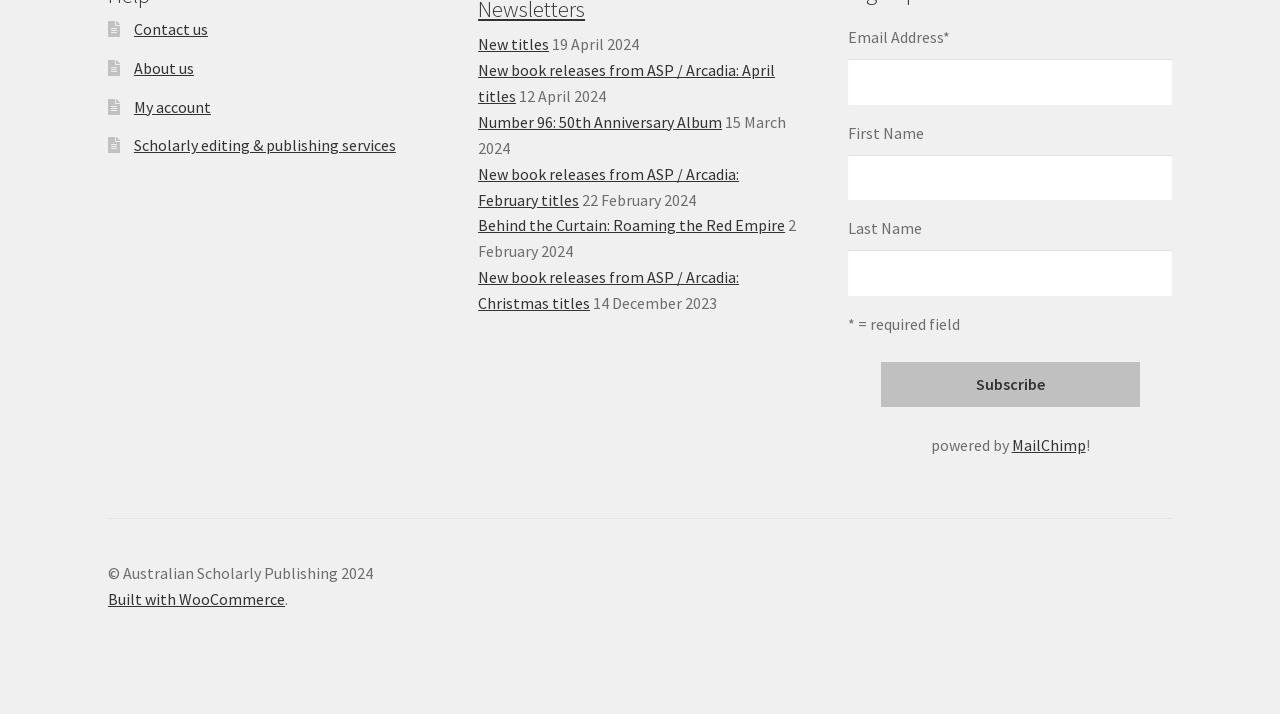What is the purpose of the 'Subscribe' button?
Give a detailed explanation using the information visible in the image.

The 'Subscribe' button is located below the text fields for email address, first name, and last name, and is likely used to submit the user's information to receive a newsletter or updates from the website.